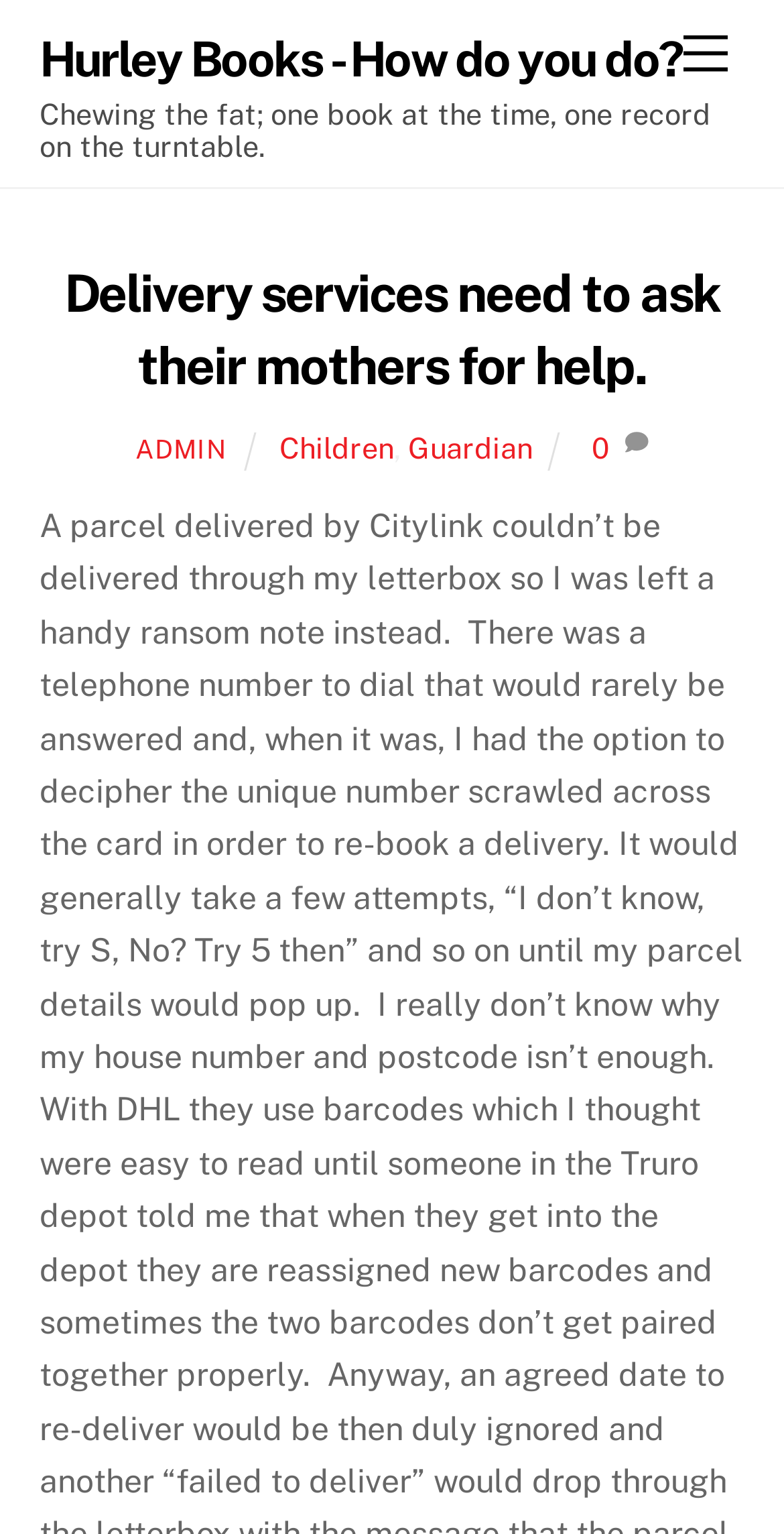Answer the question below with a single word or a brief phrase: 
What is the topic of the main article?

Delivery services